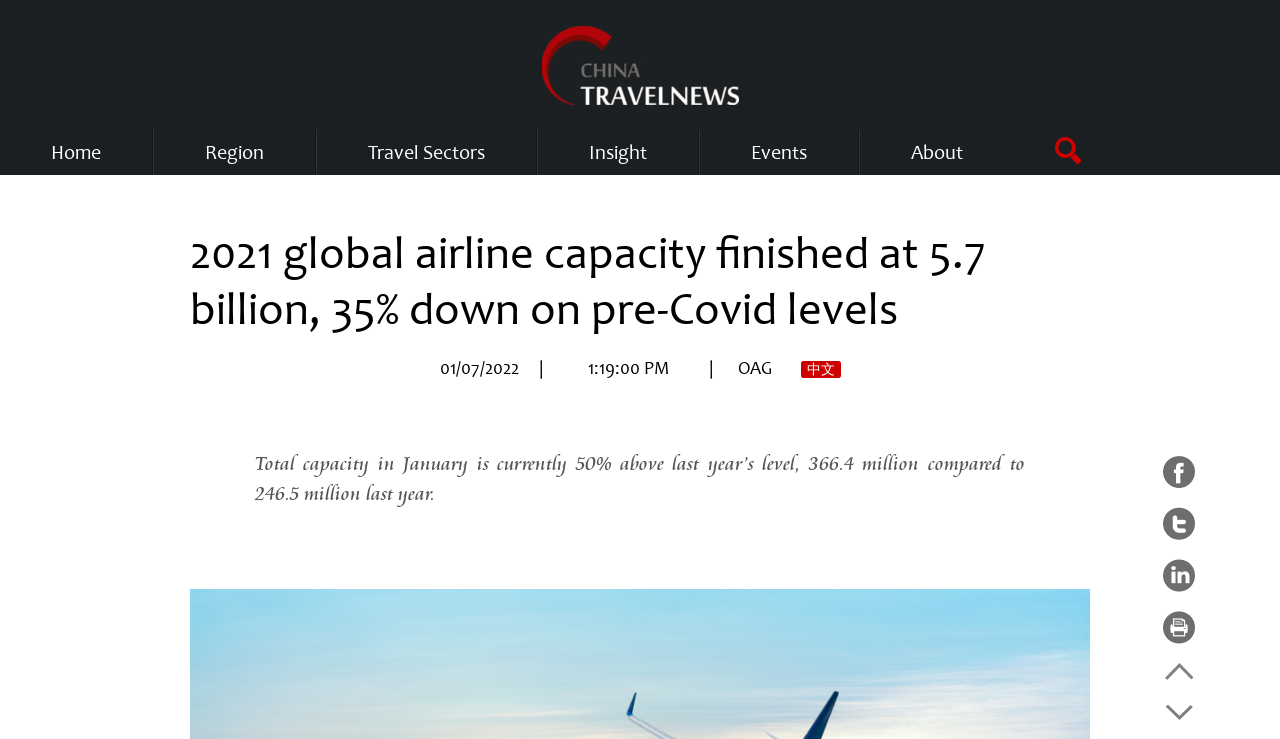Provide the bounding box coordinates for the UI element that is described by this text: "alt="China Travel News"". The coordinates should be in the form of four float numbers between 0 and 1: [left, top, right, bottom].

[0.423, 0.035, 0.577, 0.141]